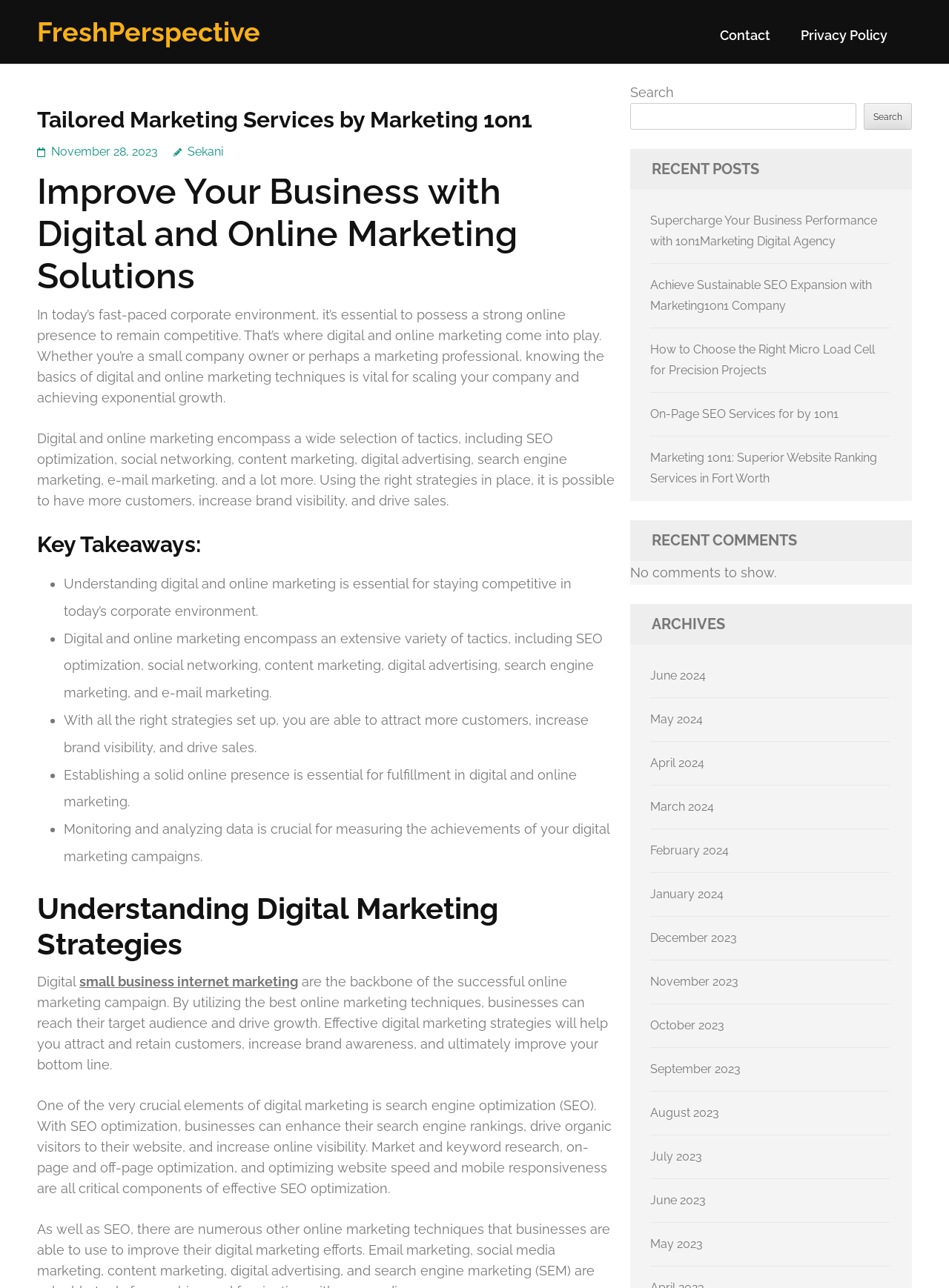Identify the bounding box coordinates of the clickable region required to complete the instruction: "Visit the 'Supercharge Your Business Performance with 1on1Marketing Digital Agency' post". The coordinates should be given as four float numbers within the range of 0 and 1, i.e., [left, top, right, bottom].

[0.685, 0.166, 0.924, 0.193]